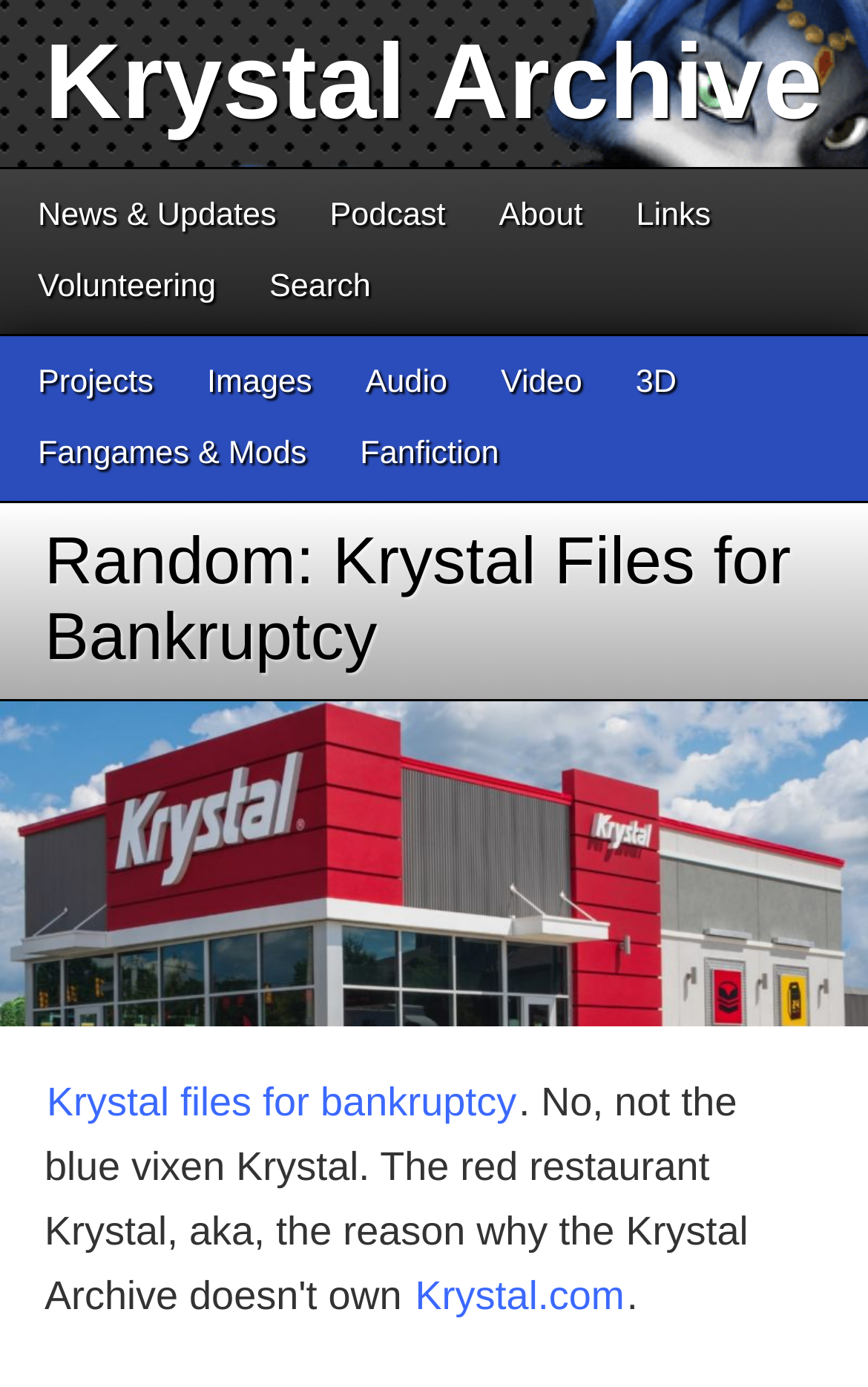How many sections are there in the webpage?
Use the information from the image to give a detailed answer to the question.

I divided the webpage into sections based on the layout and content. There is a top navigation bar, a middle section with an article, and a bottom section with links. Therefore, there are 3 sections in total.